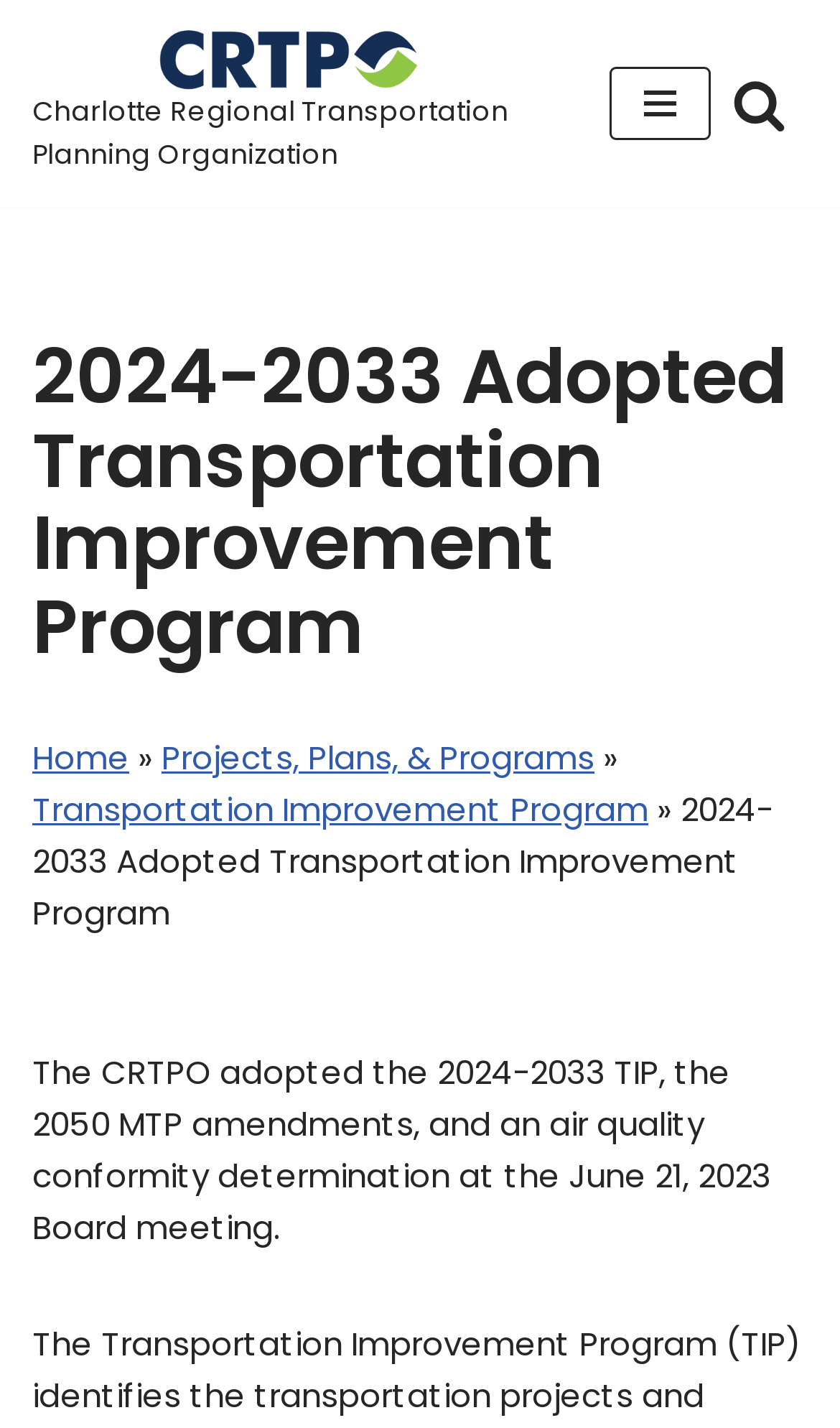What is the hierarchy of the webpage's content? Based on the screenshot, please respond with a single word or phrase.

Home > Projects, Plans, & Programs > Transportation Improvement Program